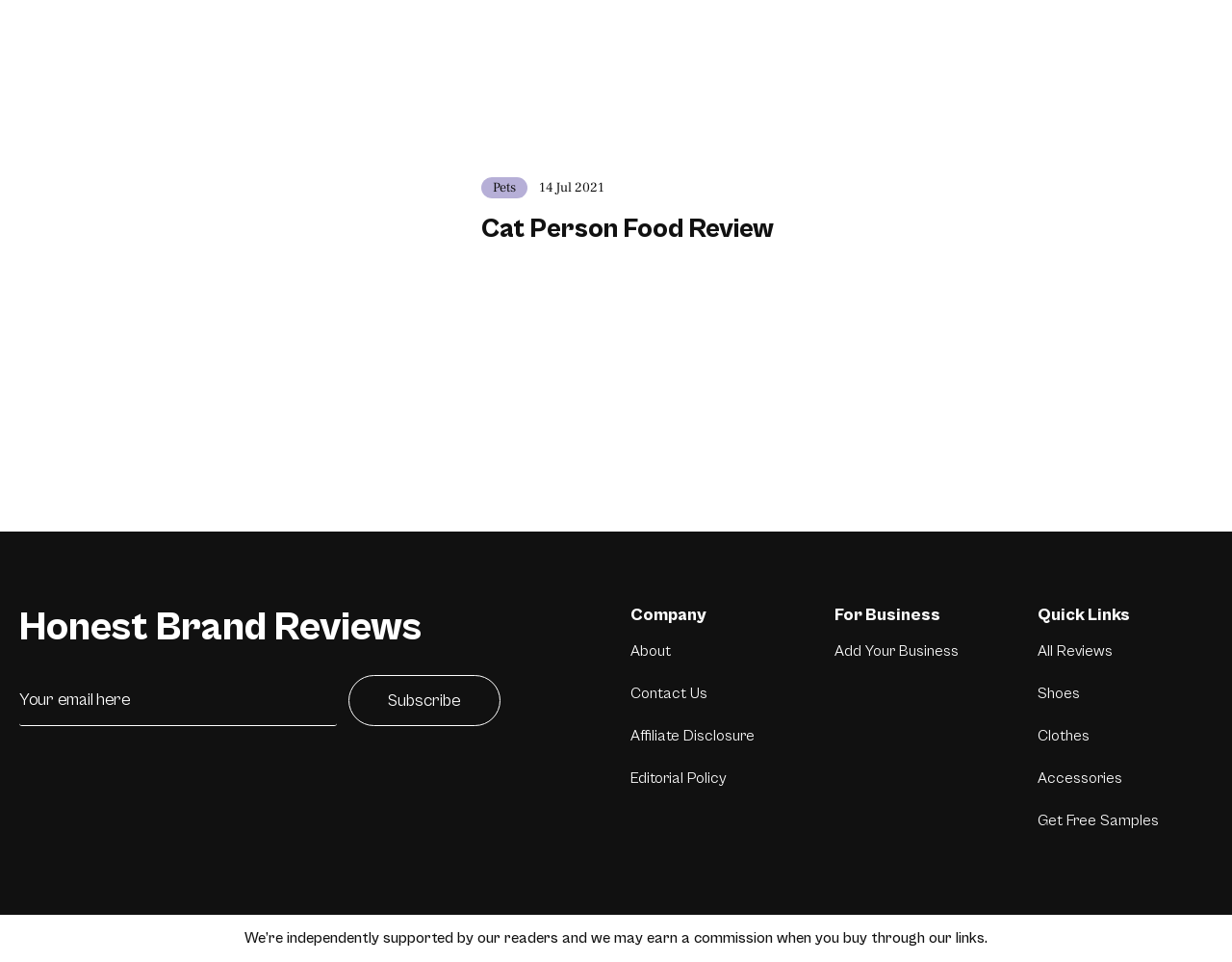What categories of products are reviewed on the website?
Please respond to the question with a detailed and thorough explanation.

The categories of products reviewed on the website can be determined from the links in the 'Quick Links' section, which include 'Shoes', 'Clothes', and 'Accessories'. This suggests that the website provides reviews of various products across these categories.